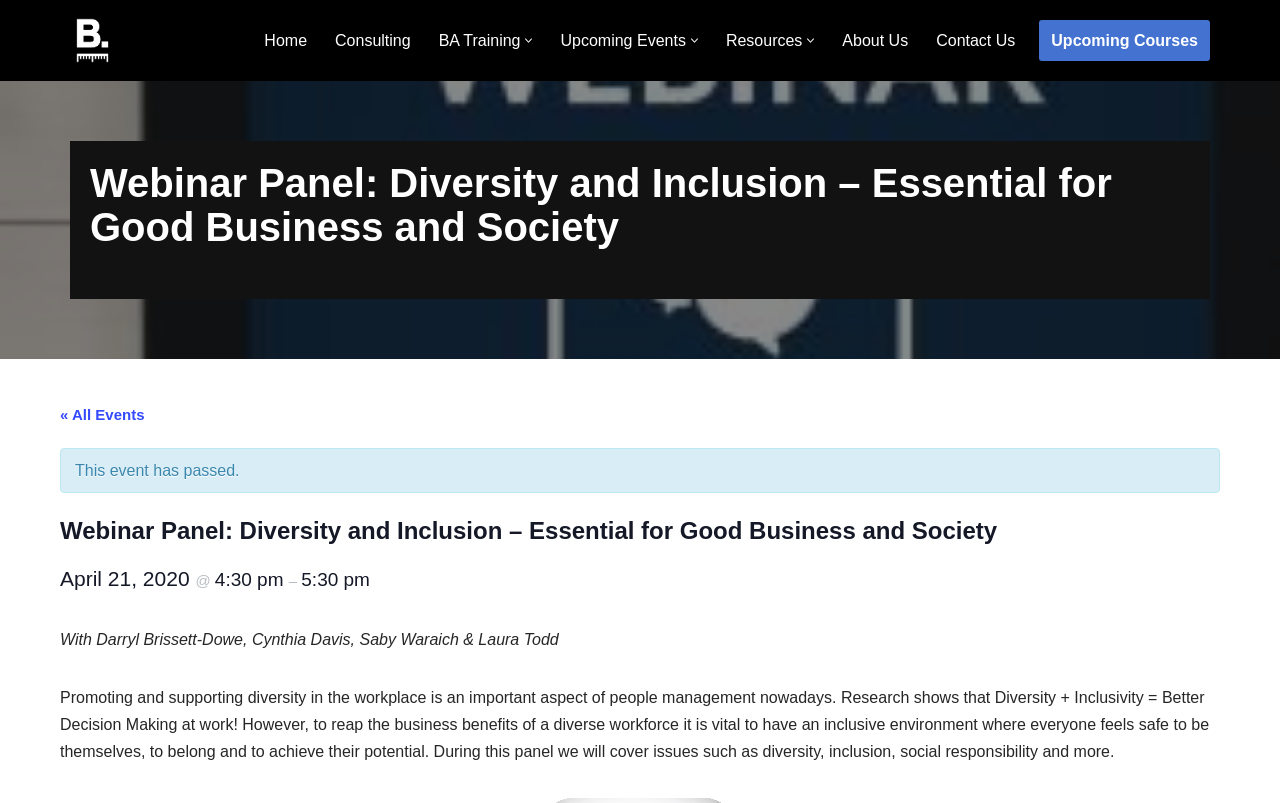Generate a comprehensive caption for the webpage you are viewing.

The webpage appears to be an event page for a webinar panel discussion on diversity and inclusion, hosted by Blackmetric Business Solutions. At the top left corner, there is a link to skip to the content, followed by a link to the company's homepage and a logo image of Blackmetric, featuring a letter B with a full stop and a ruler below it.

To the right of the logo, there is a primary navigation menu with links to various sections, including Home, Consulting, BA Training, Upcoming Events, Resources, About Us, and Contact Us. Each of these links has a corresponding button to open a submenu.

Below the navigation menu, there is a prominent heading that reads "Webinar Panel: Diversity and Inclusion – Essential for Good Business and Society". This heading is repeated further down the page, with a smaller font size.

On the left side of the page, there is a section that appears to be related to the event details. It includes a link to "« All Events", a notice that the event has passed, and a heading that displays the event date and time, "April 21, 2020 @ 4:30 pm – 5:30 pm". Below this, there is a list of panelists, including Darryl Brissett-Dowe, Cynthia Davis, Saby Waraich, and Laura Todd.

The main content of the page is a descriptive text that discusses the importance of diversity and inclusion in the workplace, citing research that shows it leads to better decision-making. The text also mentions the need for an inclusive environment where everyone feels safe to be themselves and achieve their potential. The panel discussion will cover issues such as diversity, inclusion, social responsibility, and more.

At the bottom right corner of the page, there is a link to "Upcoming Courses".